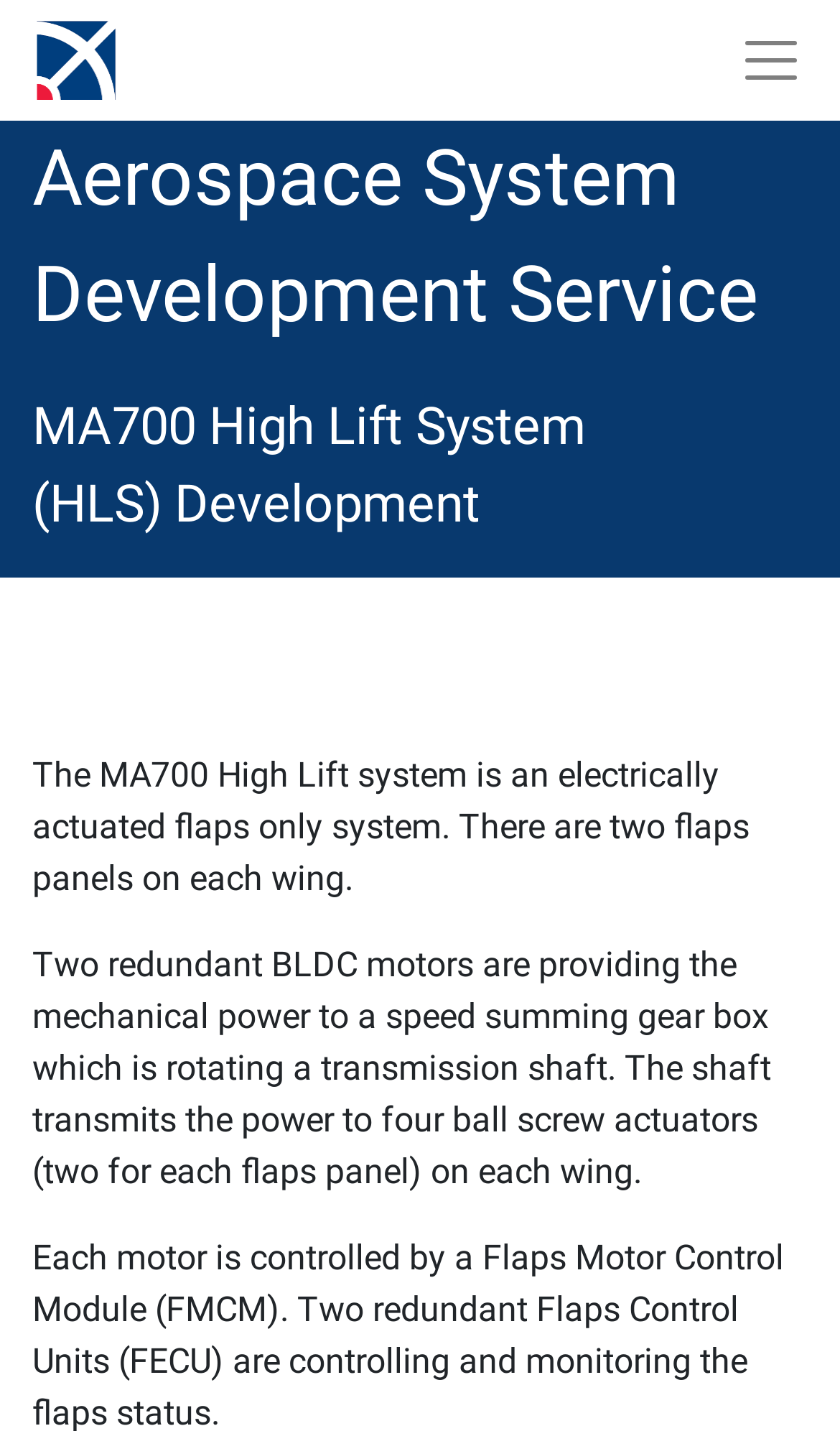Please reply to the following question with a single word or a short phrase:
How many ball screw actuators are on each wing?

Two